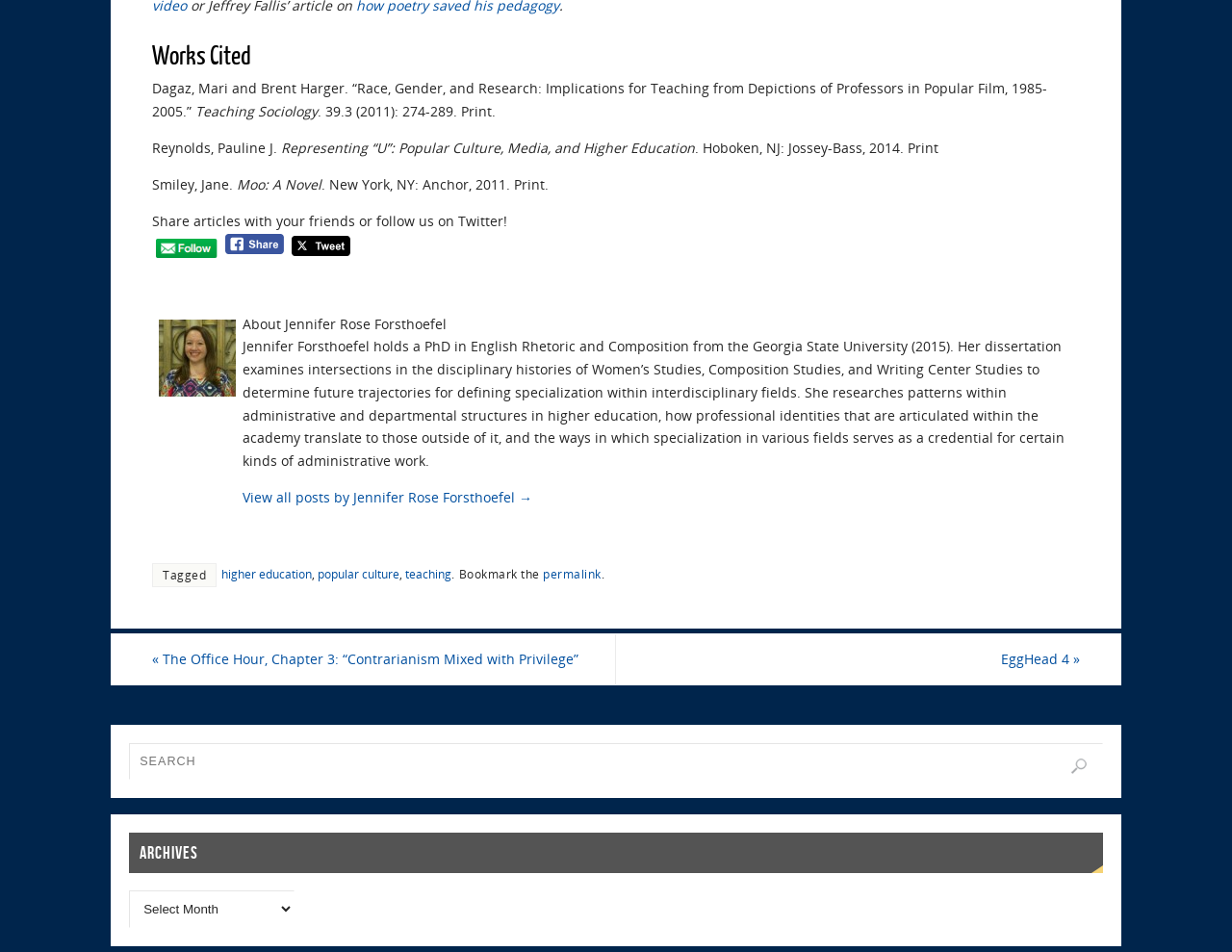Identify the bounding box coordinates of the area that should be clicked in order to complete the given instruction: "Register for the Extreme Heat Workshop". The bounding box coordinates should be four float numbers between 0 and 1, i.e., [left, top, right, bottom].

None